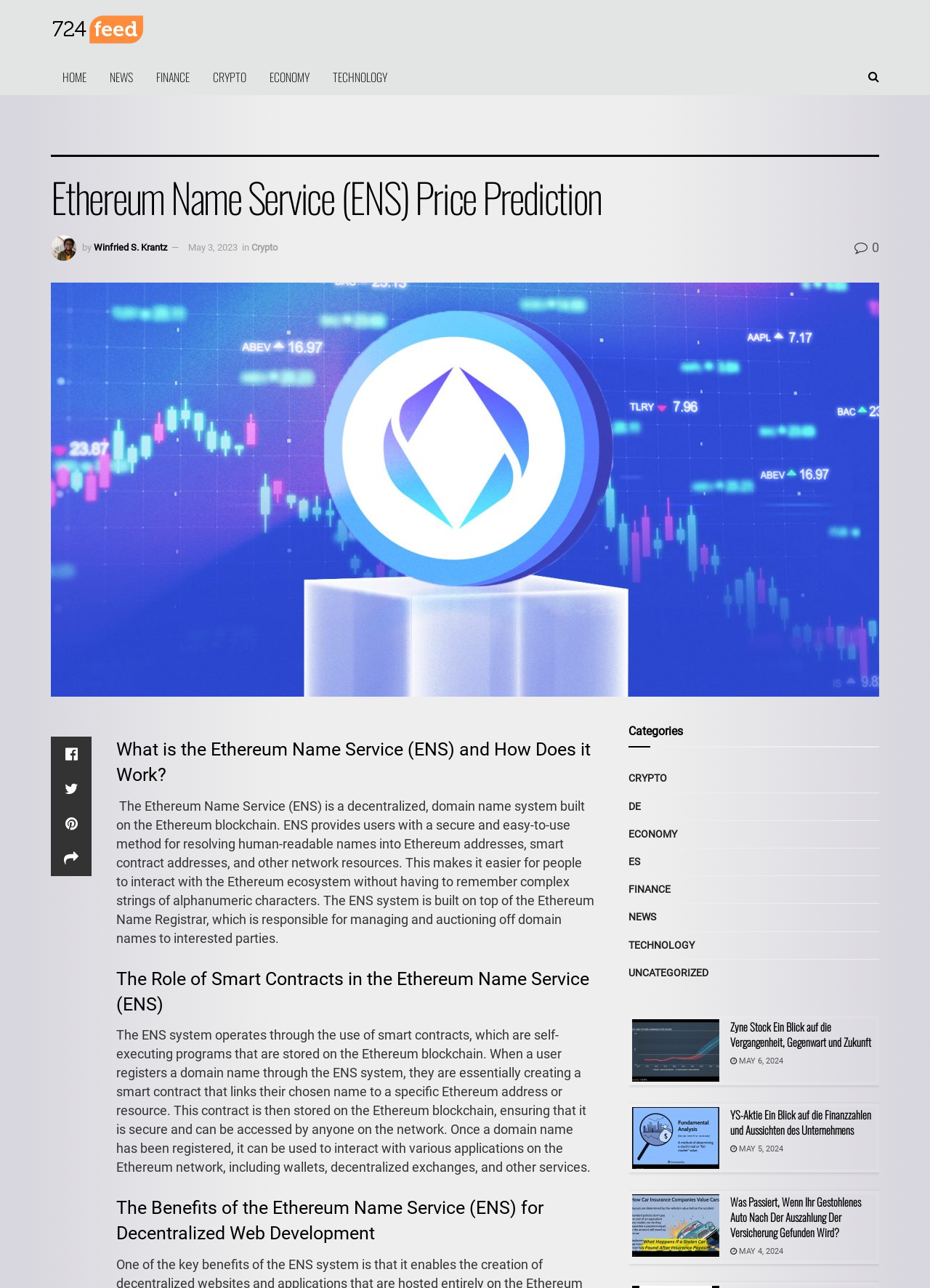What is the name of the author of the article?
Answer the question in a detailed and comprehensive manner.

I found the author's name by looking at the element with the text 'by' and then finding the adjacent link element with the text 'Winfried S. Krantz'.